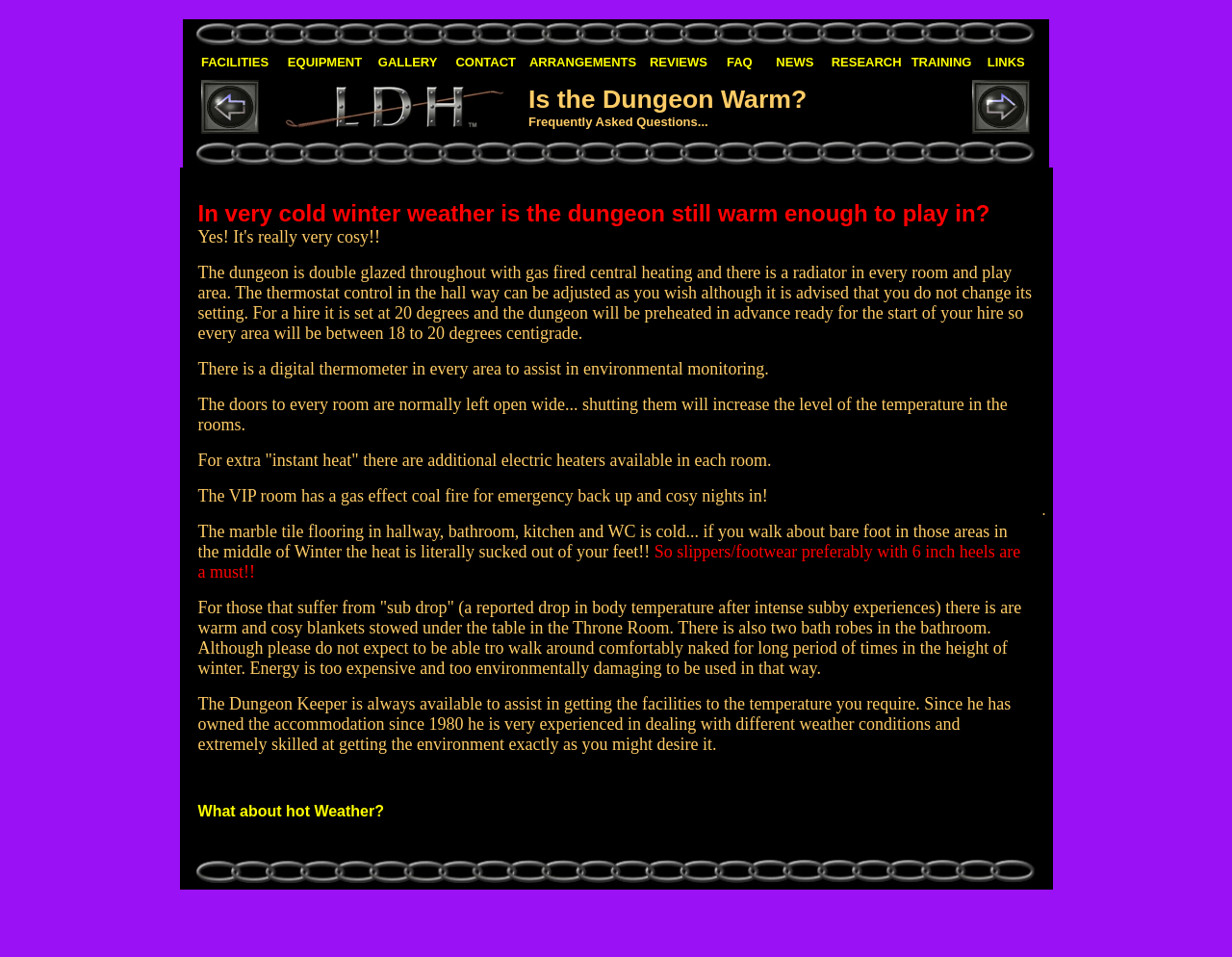Create a full and detailed caption for the entire webpage.

This webpage is about London Dungeon Hire, specifically focusing on the Frequently Asked Question "Is the dungeon warm?" The page has a simple layout with several sections.

At the top, there is a small image and a navigation menu with links to various sections, including FACILITIES, EQUIPMENT, GALLERY, CONTACT, ARRANGEMENTS, REVIEWS, FAQ, NEWS, RESEARCH, TRAINING, and LINKS.

Below the navigation menu, there is a section with a heading and an image. This section appears to be a FAQ section, with a previous and next FAQ link on either side.

The main content of the page is a detailed response to the question "Is the dungeon warm?" The response is a long paragraph of text that explains the temperature control in the dungeon, including the use of double glazing, central heating, and radiators in every room. The text also mentions the availability of additional electric heaters and a gas effect coal fire in the VIP room. The response also provides information about the temperature in different areas of the dungeon and offers advice on how to stay warm during cold weather.

At the bottom of the page, there is another section with a link to the next FAQ, "What about hot Weather?" and a small image.

Throughout the page, there are several images, including a small image at the top, an image in the FAQ section, and another image at the bottom. The images are not descriptive, but they add visual interest to the page.